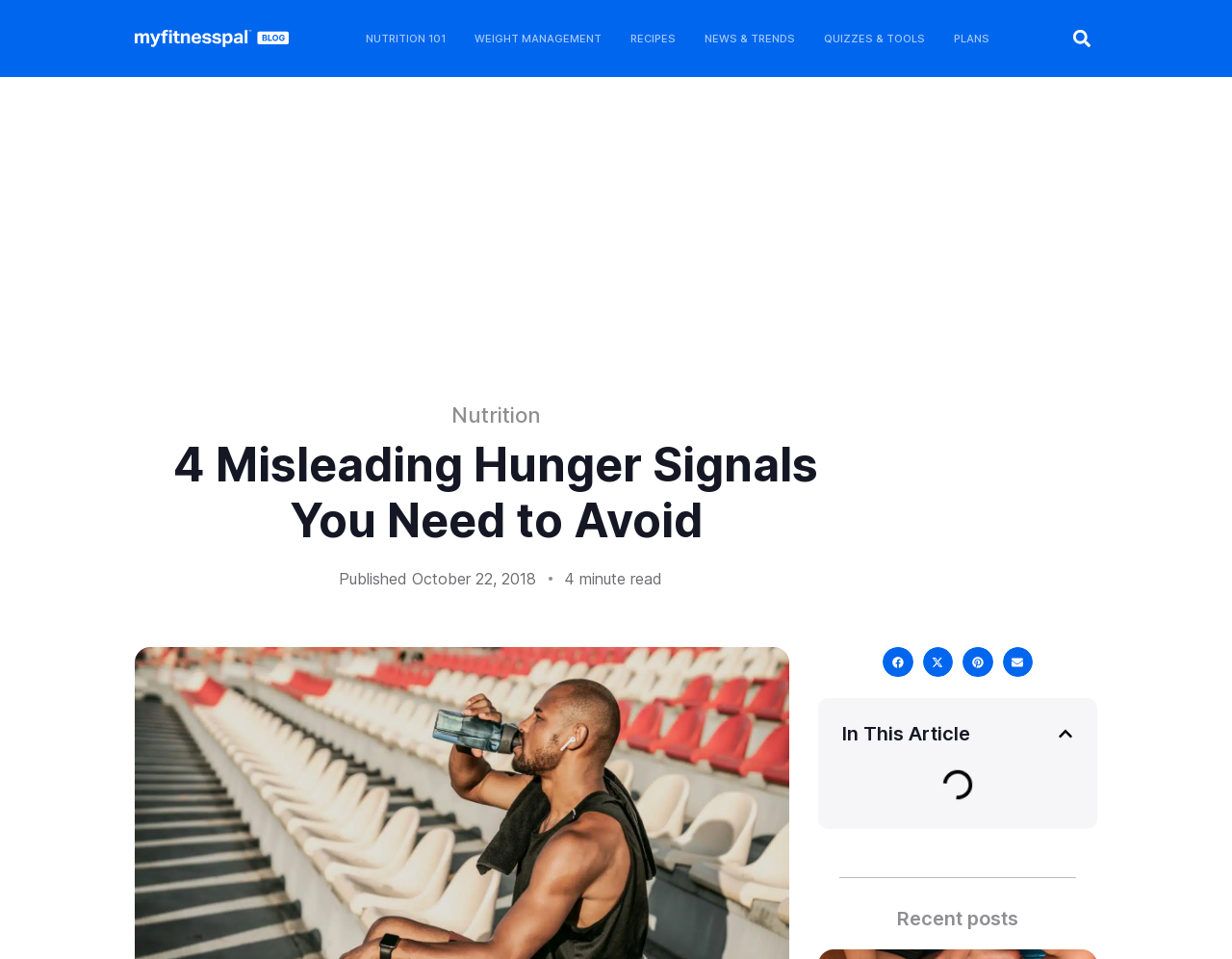Using the given element description, provide the bounding box coordinates (top-left x, top-left y, bottom-right x, bottom-right y) for the corresponding UI element in the screenshot: Recipes

[0.511, 0.02, 0.548, 0.06]